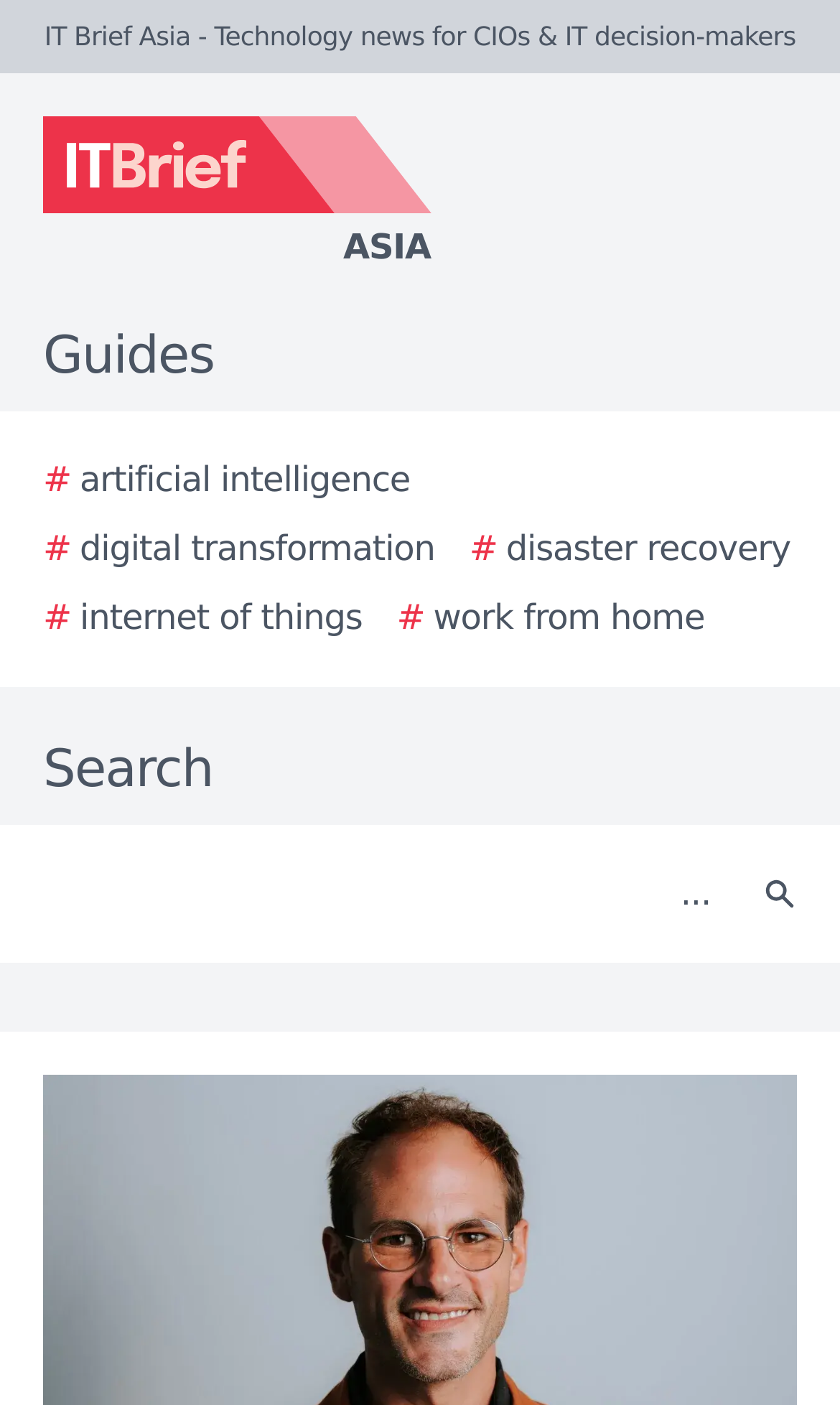Look at the image and write a detailed answer to the question: 
How many images are present on the webpage?

I counted the number of images on the webpage and found two images: the IT Brief Asia logo and a small icon inside the search button. There are 2 images in total.